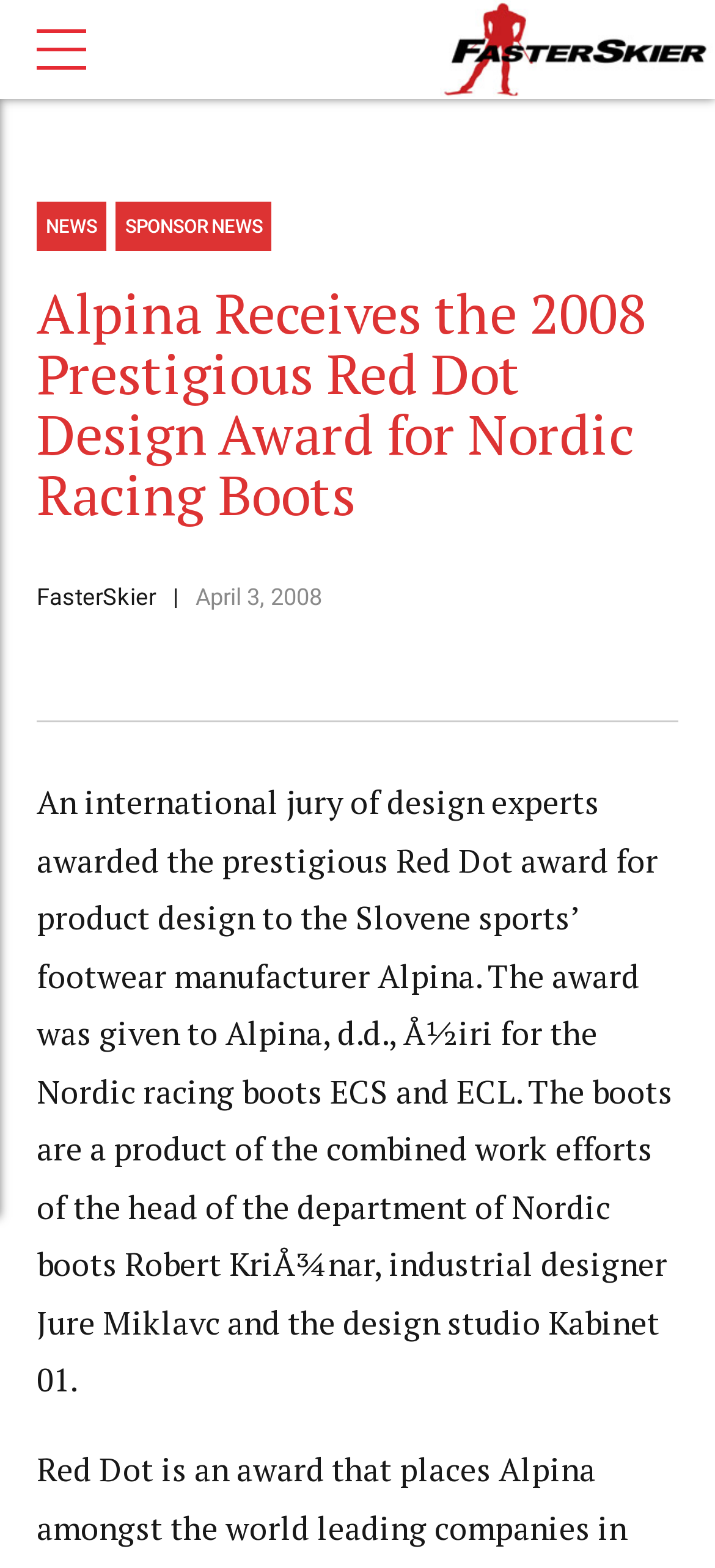Refer to the image and offer a detailed explanation in response to the question: What is the date of the article?

The date of the article is mentioned at the top of the page, below the header, as April 3, 2008.